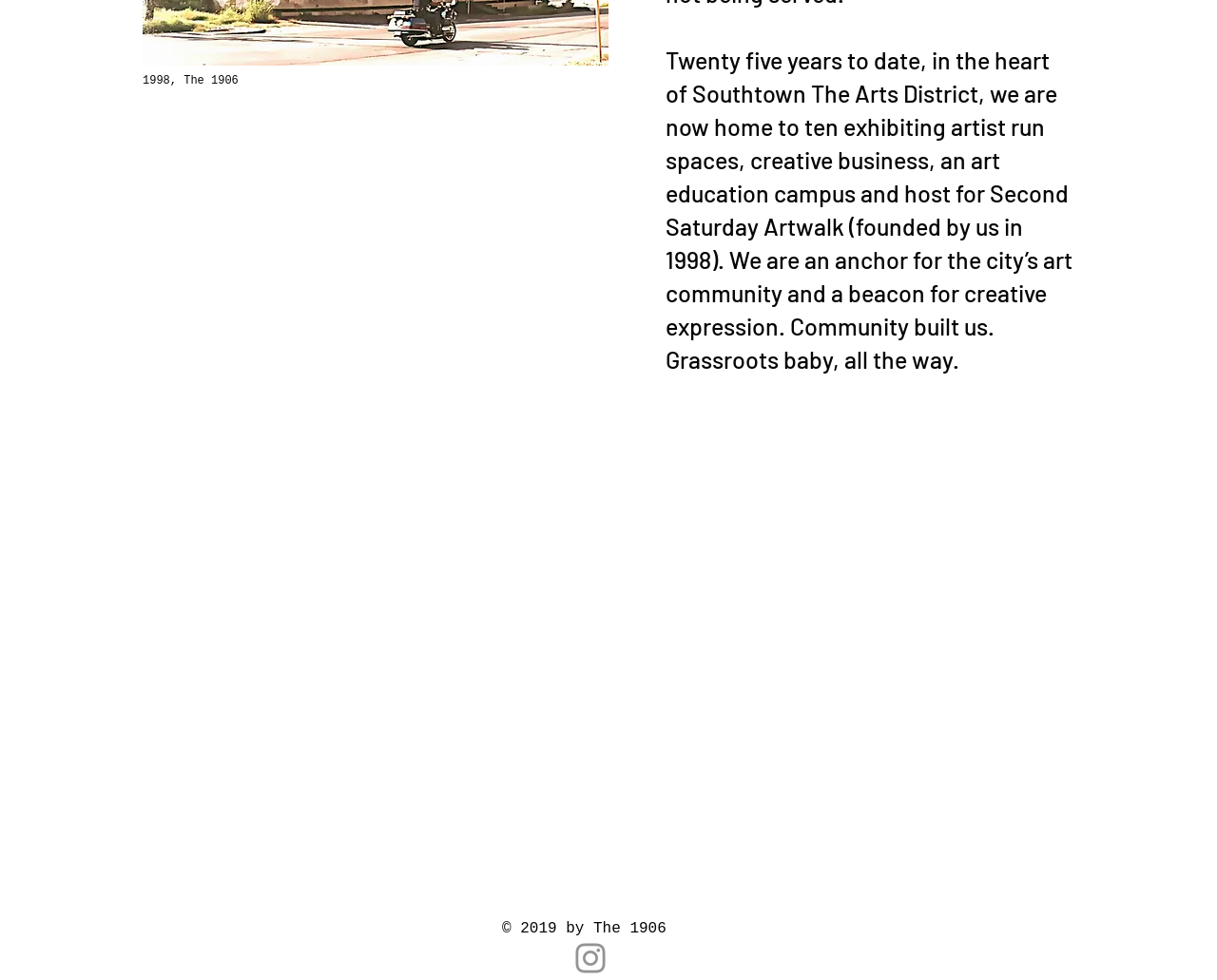Can you find the bounding box coordinates for the UI element given this description: "aria-label="Instagram""? Provide the coordinates as four float numbers between 0 and 1: [left, top, right, bottom].

[0.469, 0.957, 0.502, 0.998]